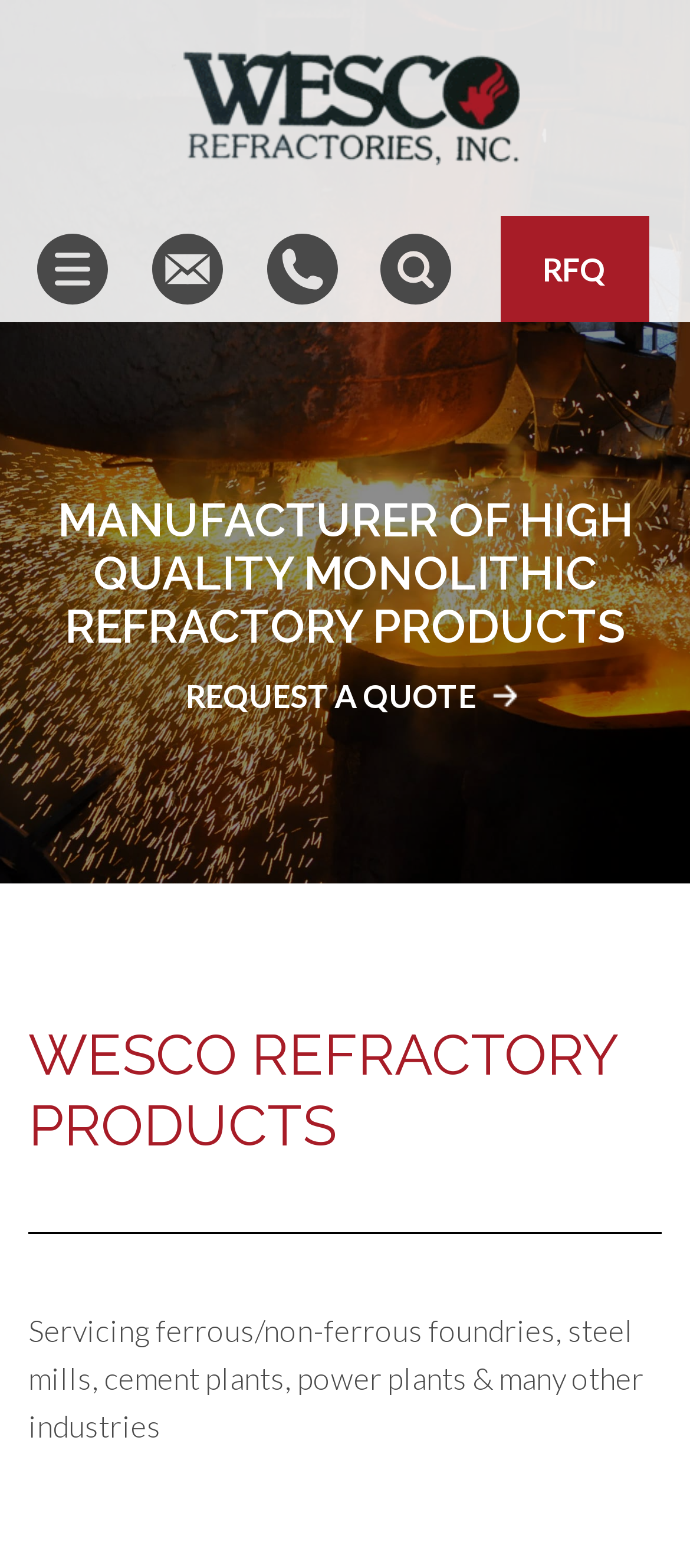Determine the bounding box coordinates of the section to be clicked to follow the instruction: "request a quote". The coordinates should be given as four float numbers between 0 and 1, formatted as [left, top, right, bottom].

[0.244, 0.428, 0.756, 0.459]